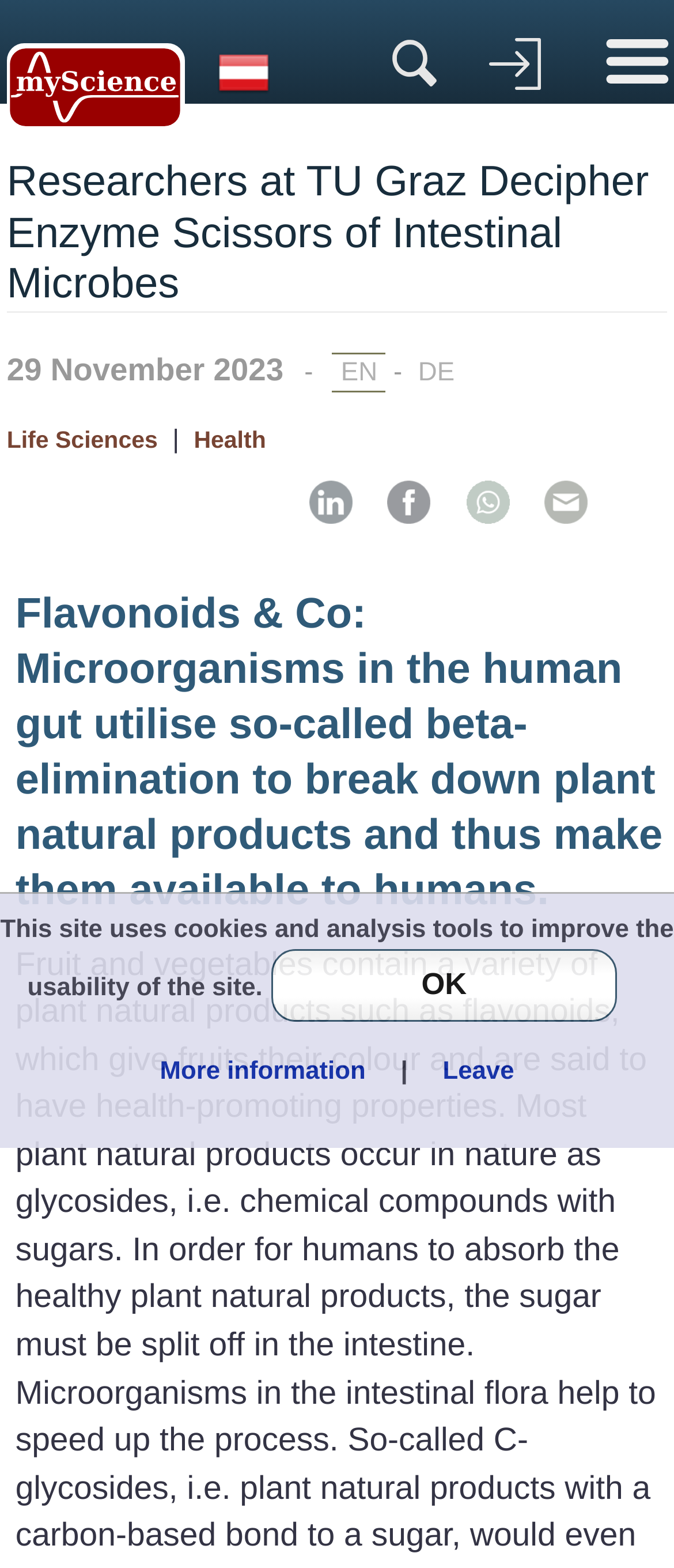Pinpoint the bounding box coordinates for the area that should be clicked to perform the following instruction: "read the news in German".

[0.607, 0.223, 0.687, 0.251]